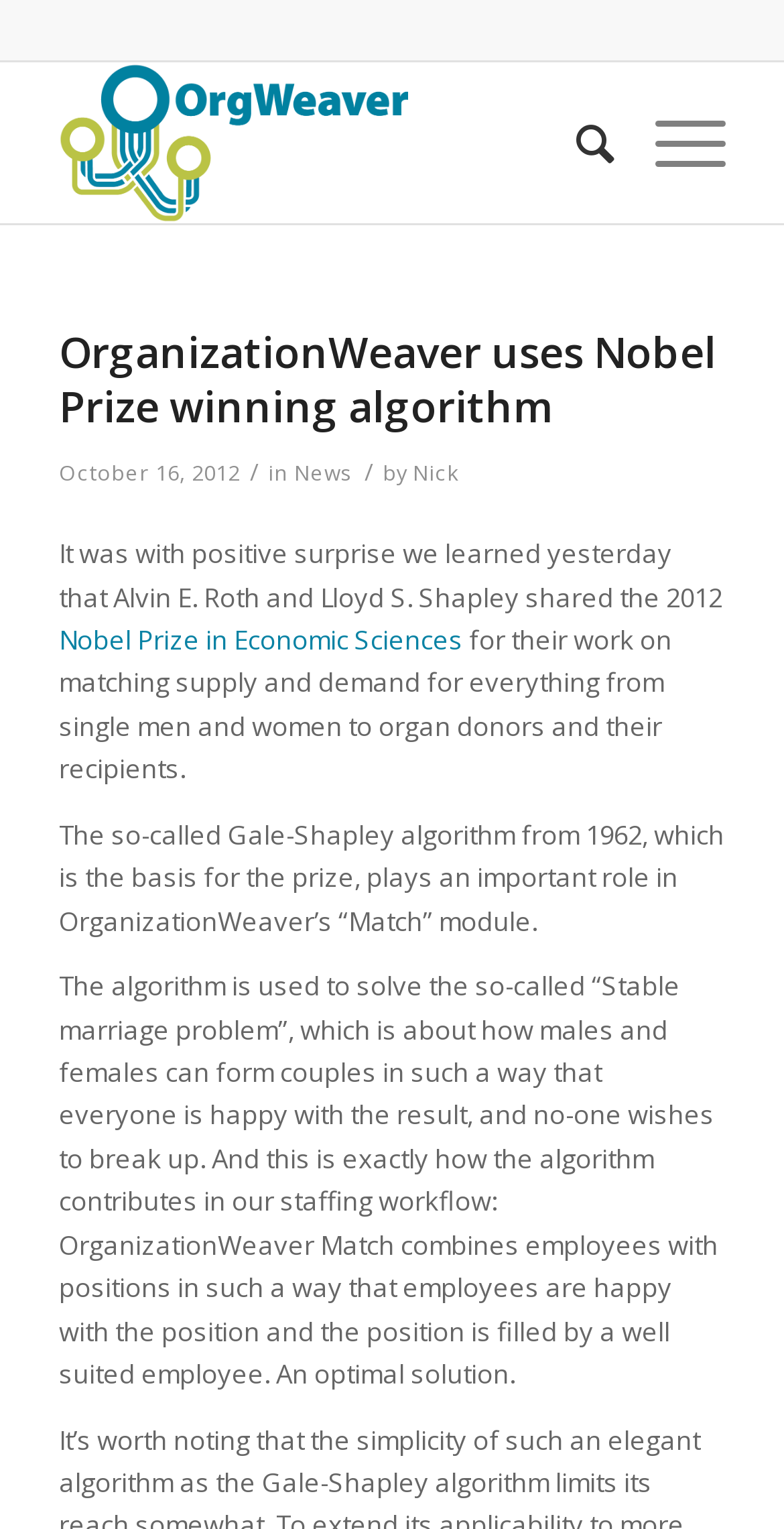What is the date of the news article?
Using the image, provide a concise answer in one word or a short phrase.

October 16, 2012